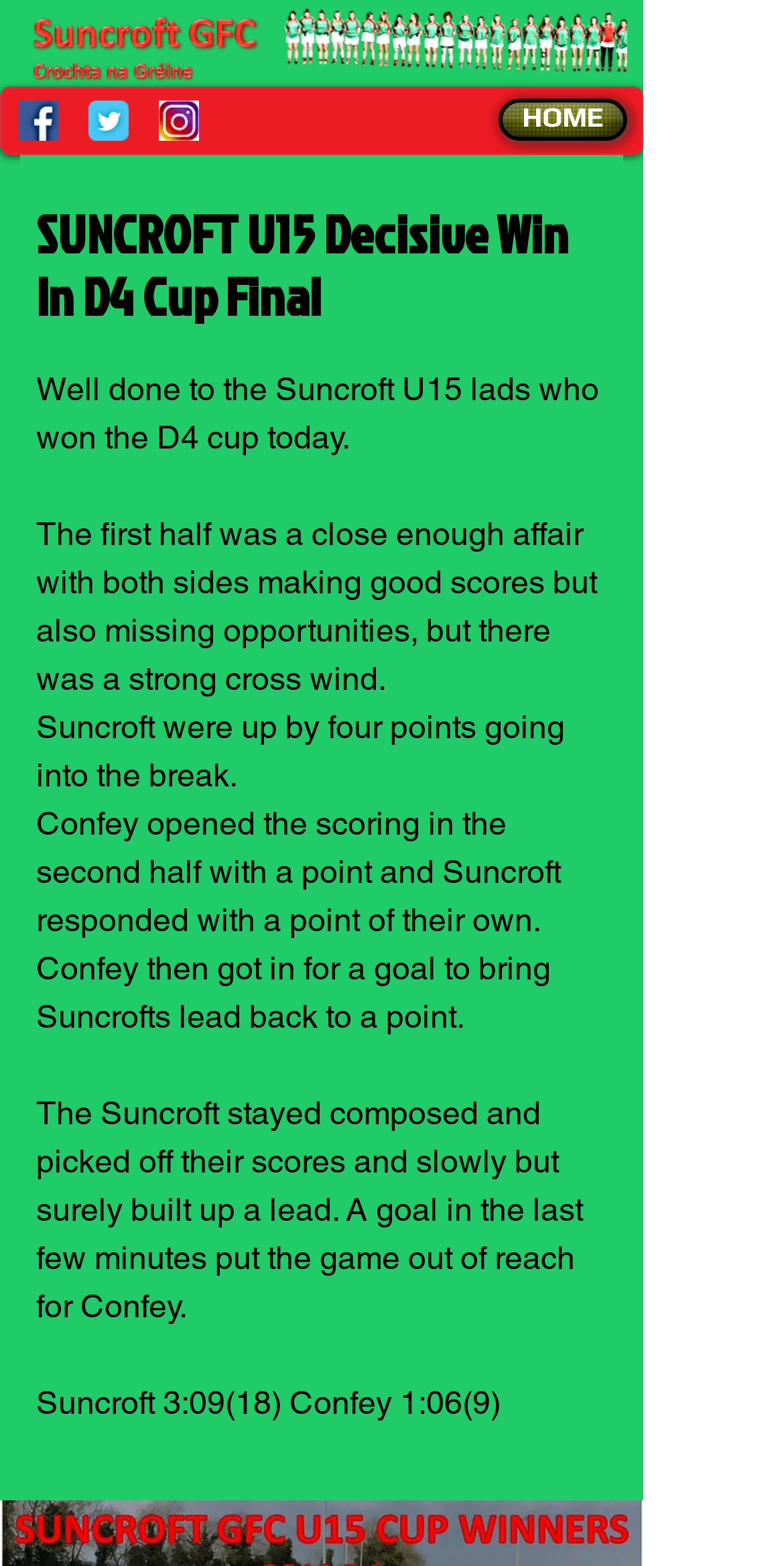Convey a detailed summary of the webpage, mentioning all key elements.

The webpage is about a sports news article, specifically a report on Suncroft U15's win in the D4 cup final. At the top of the page, there is a banner with a logo, "Senior Ladies 2016.png", taking up about half of the width. Below the banner, there is a social bar with three social media icons: Facebook, Twitter, and Instagram, aligned horizontally and taking up about a quarter of the width.

On the right side of the page, there is a link to the "HOME" page. The main content of the page is a news article with a heading "SUNCROFT U15 Decisive Win In D4 Cup Final" in a large font. The article is divided into five paragraphs, each describing a different aspect of the game. The text is arranged in a single column, taking up most of the width of the page.

The first paragraph congratulates the Suncroft U15 team on their win. The second paragraph describes the first half of the game, mentioning the strong crosswind and the scores. The third paragraph reports on the score at halftime. The fourth paragraph describes the second half of the game, including a goal scored by Confey and Suncroft's response. The final paragraph summarizes the outcome of the game, including the final score: Suncroft 3:09(18) Confey 1:06(9).